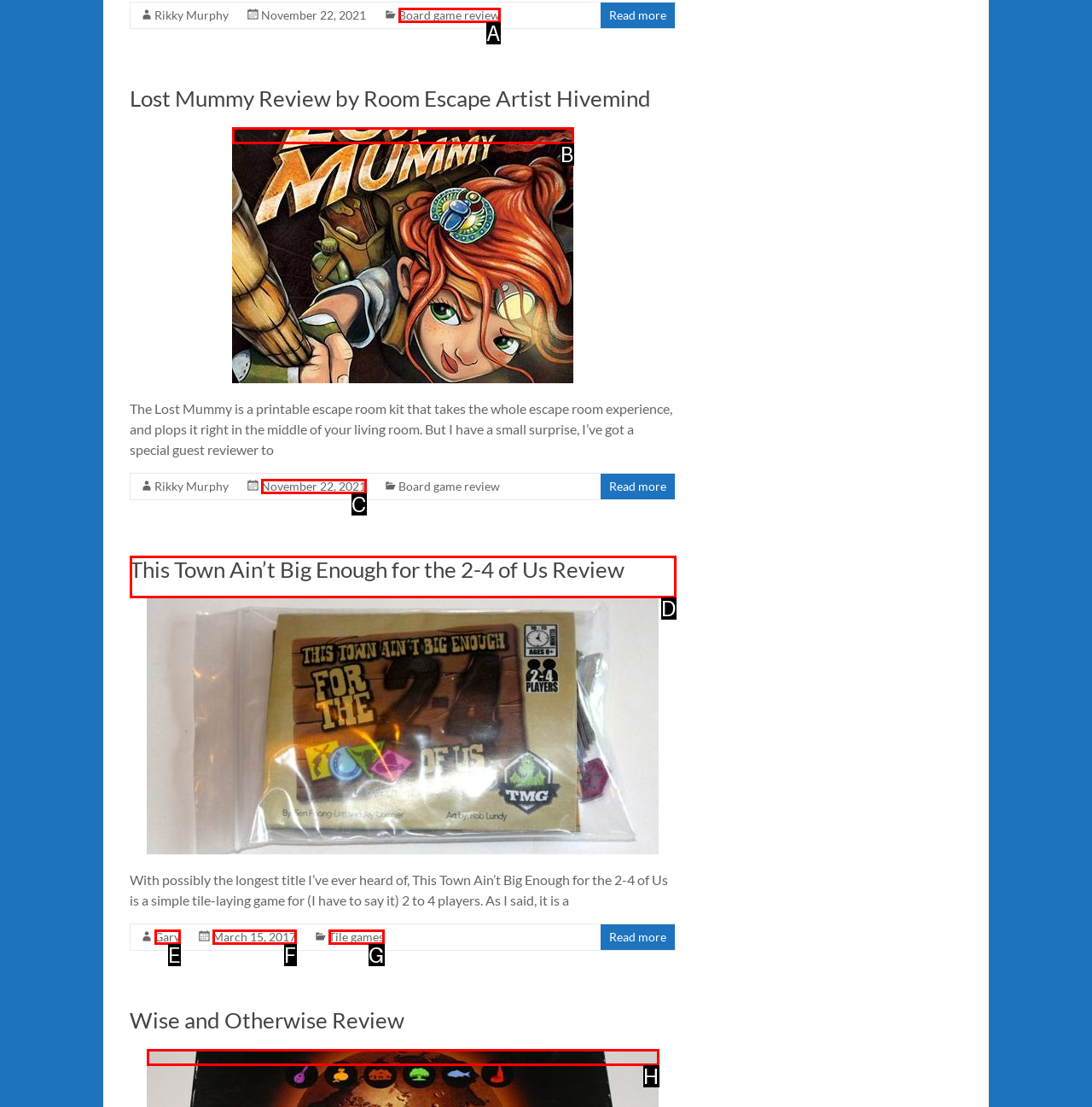Select the letter of the UI element you need to click on to fulfill this task: Read the article 'This Town Ain’t Big Enough for the 2-4 of Us Review'. Write down the letter only.

D